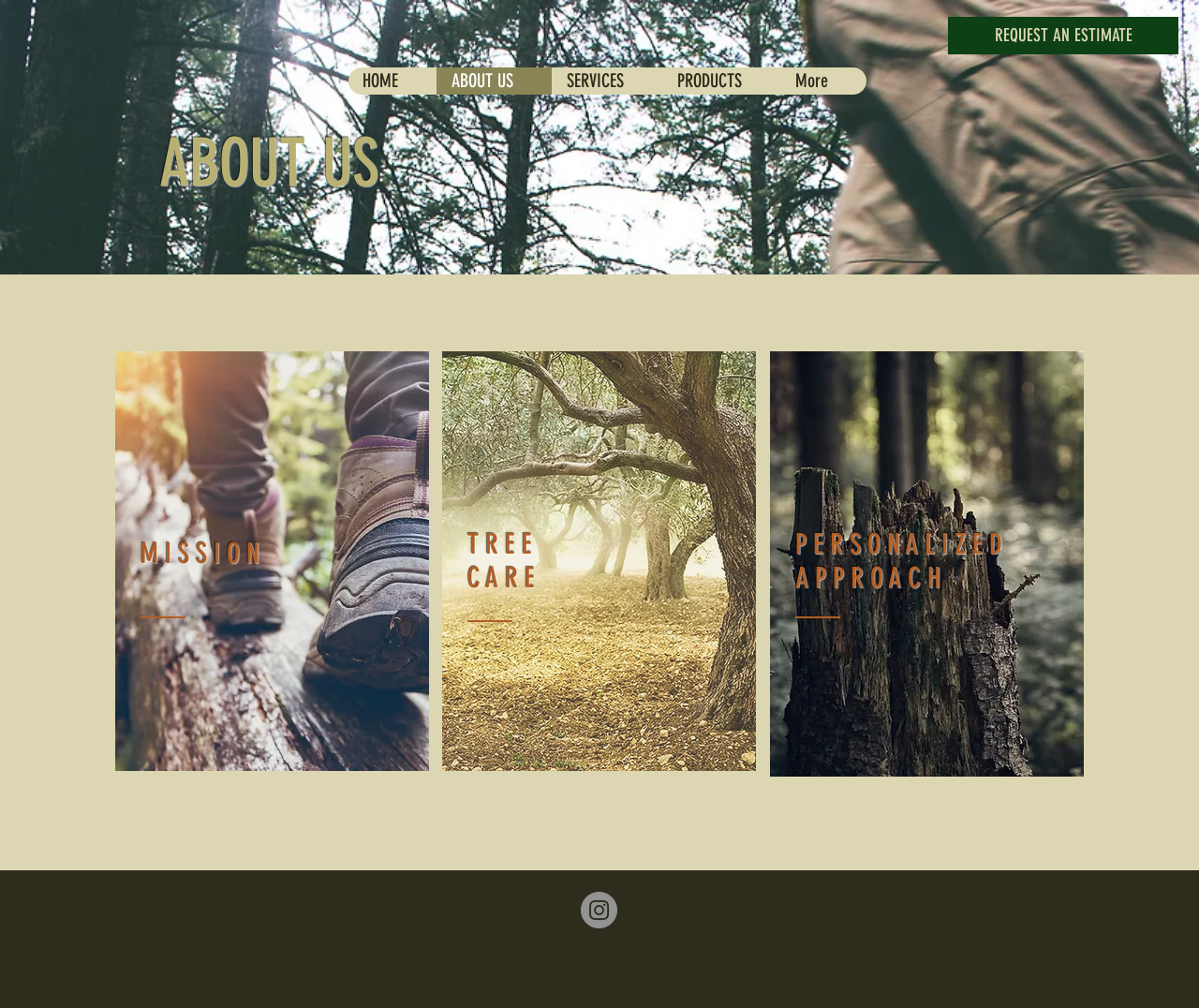What is the name of the company?
Please ensure your answer to the question is detailed and covers all necessary aspects.

The name of the company can be inferred from the root element 'ABOUT US | Summit' and the navigation links, which suggests that the webpage is about a company called Summit.